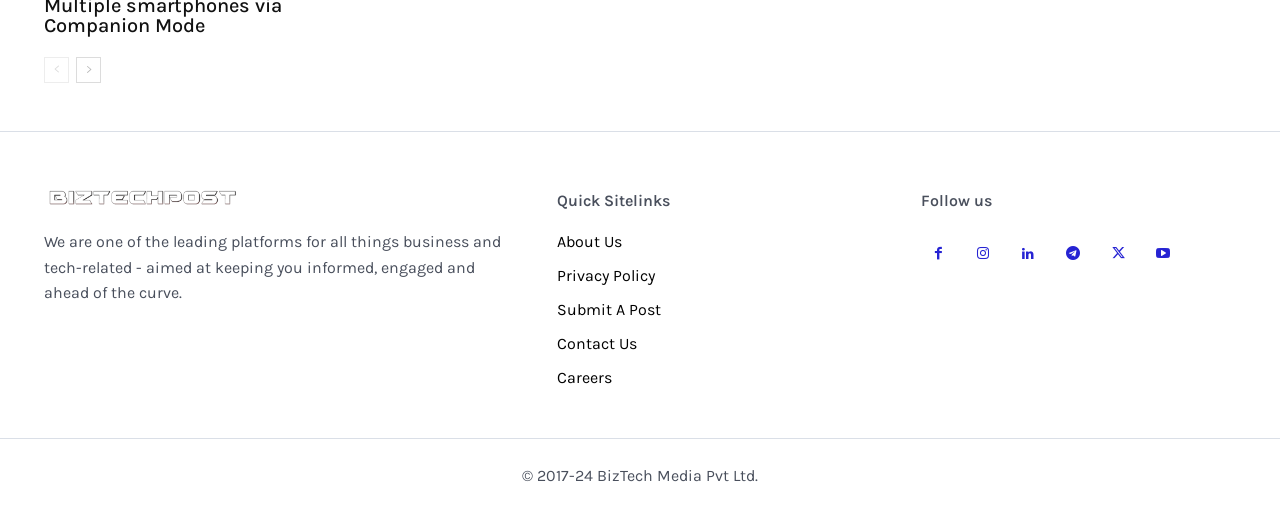Pinpoint the bounding box coordinates for the area that should be clicked to perform the following instruction: "go to previous page".

[0.034, 0.105, 0.054, 0.156]